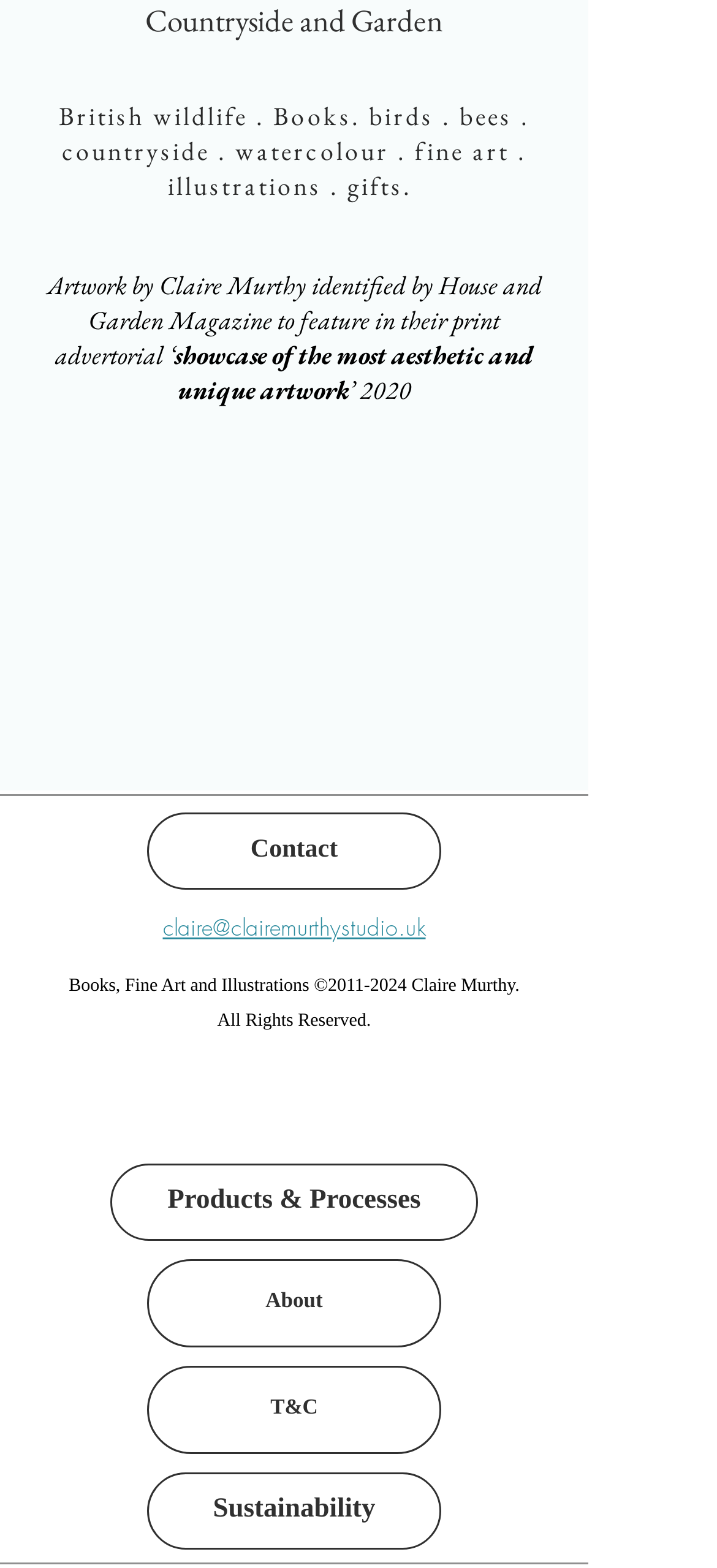Determine the bounding box coordinates (top-left x, top-left y, bottom-right x, bottom-right y) of the UI element described in the following text: Products & Processes

[0.154, 0.742, 0.667, 0.791]